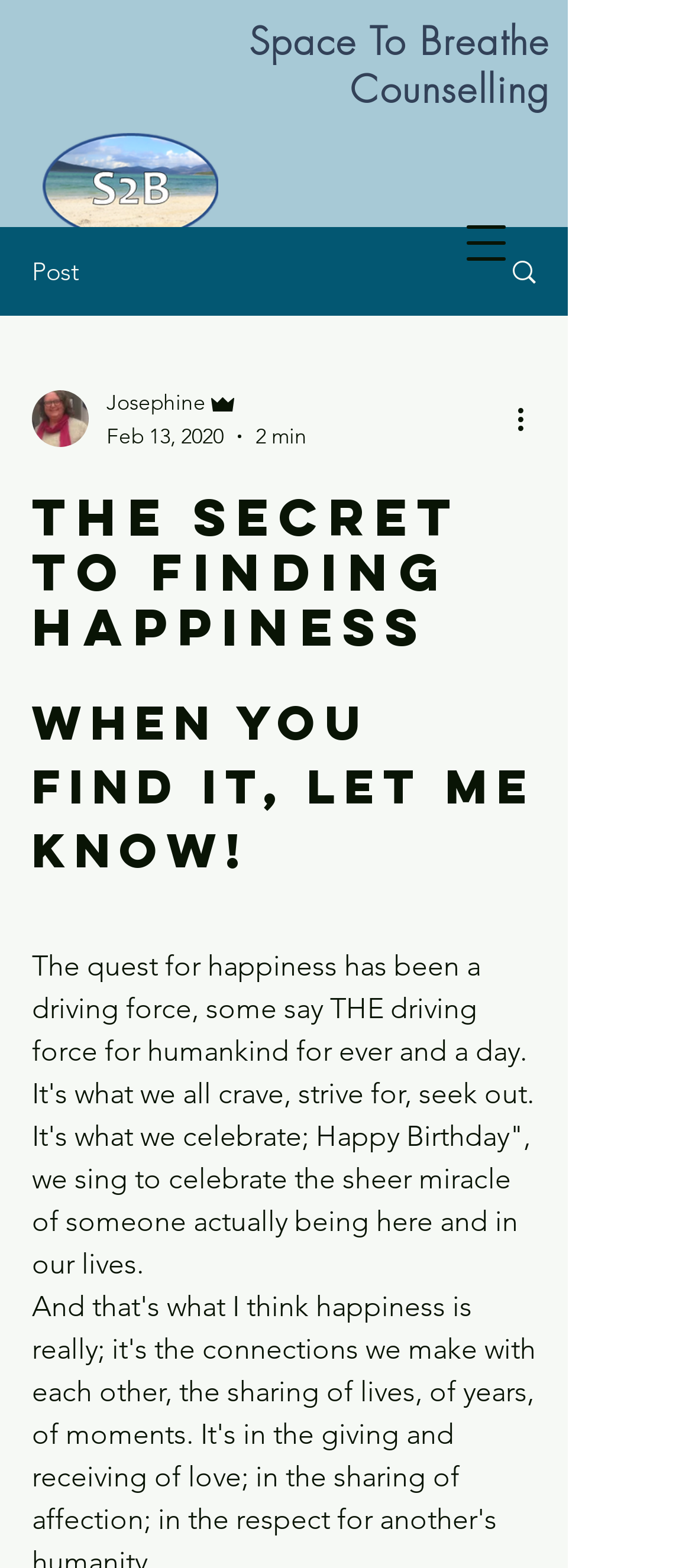Give a one-word or short-phrase answer to the following question: 
What is the date of the post?

Feb 13, 2020